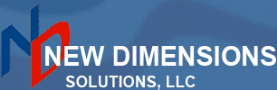Create a detailed narrative of what is happening in the image.

The image features the logo of "New Dimensions Solutions, LLC," characterized by a distinctive design that incorporates a stylized 'N' and 'D' in bold colors. The logo prominently displays the company name, emphasizing professionalism and innovation. This visual identity reflects the company's mission to provide cutting-edge solutions in various sectors, enhancing its brand recognition. The blue background adds a sense of trust and reliability, which are essential attributes for a solutions provider in today's competitive market.